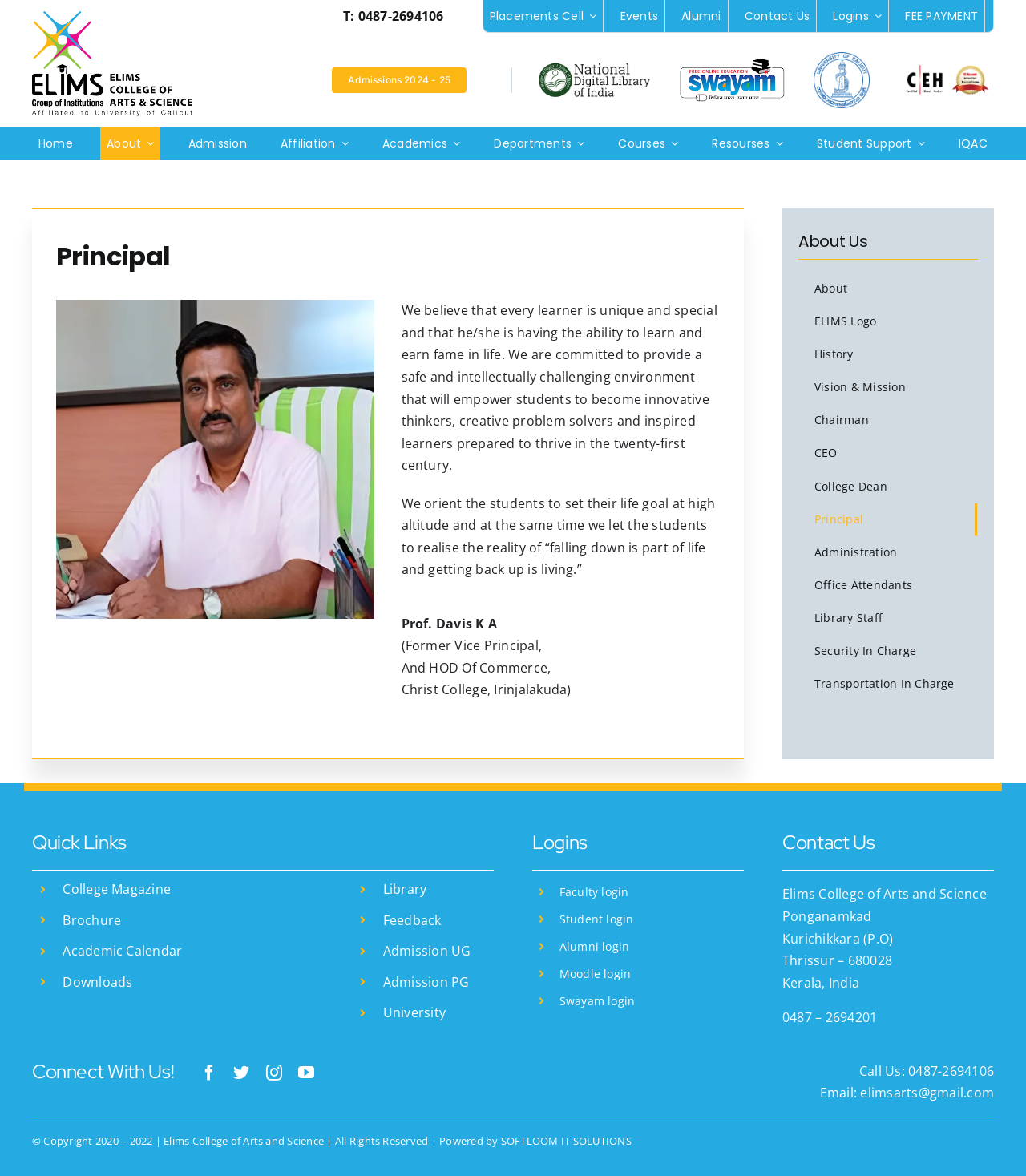How many links are there in the 'About Us' section?
Answer the question in as much detail as possible.

I counted the number of links under the 'About Us' section, which are 'About', 'ELIMS Logo', 'History', 'Vision & Mission', 'Chairman', 'CEO', 'College Dean', 'Principal', 'Administration', 'Office Attendants', 'Library Staff', and 'Security In Charge'.